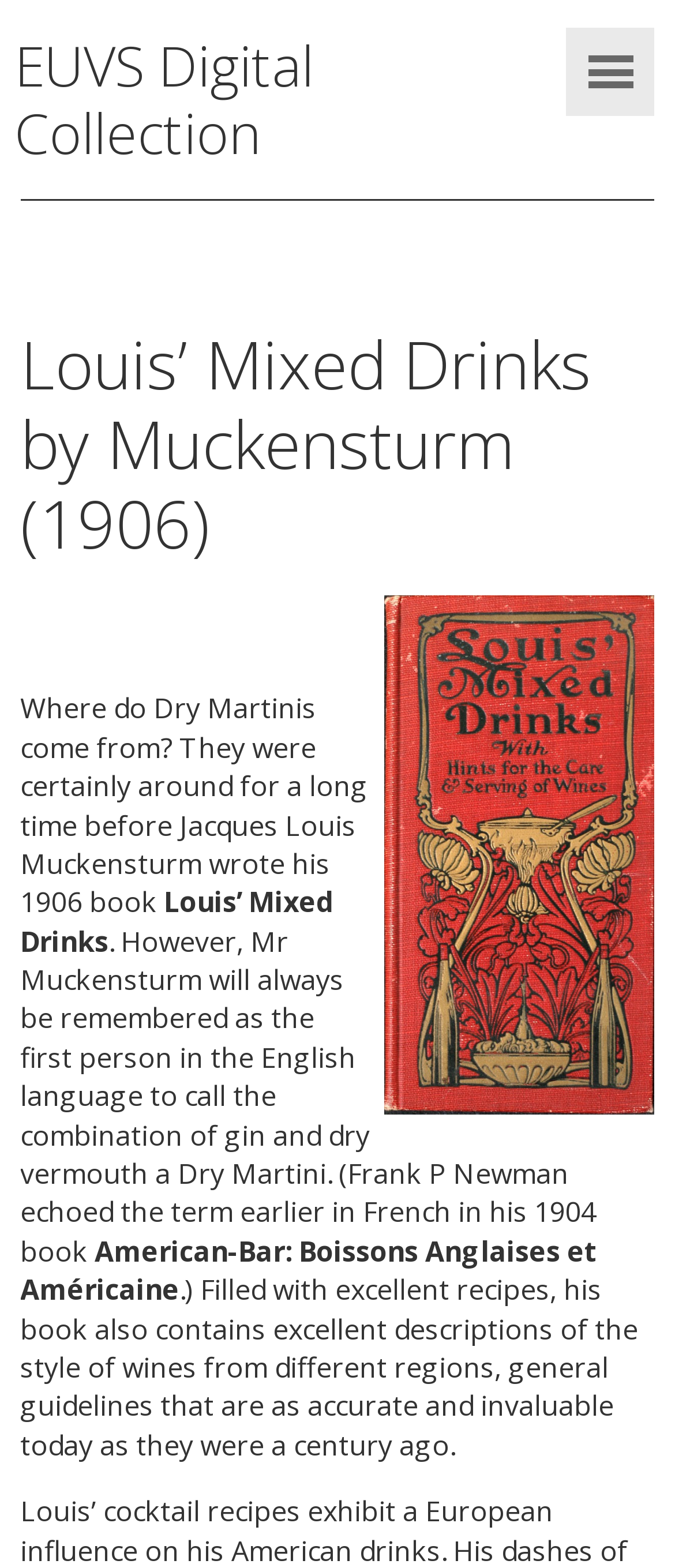Using the provided description parent_node: EUVS Digital Collection, find the bounding box coordinates for the UI element. Provide the coordinates in (top-left x, top-left y, bottom-right x, bottom-right y) format, ensuring all values are between 0 and 1.

[0.839, 0.018, 0.97, 0.074]